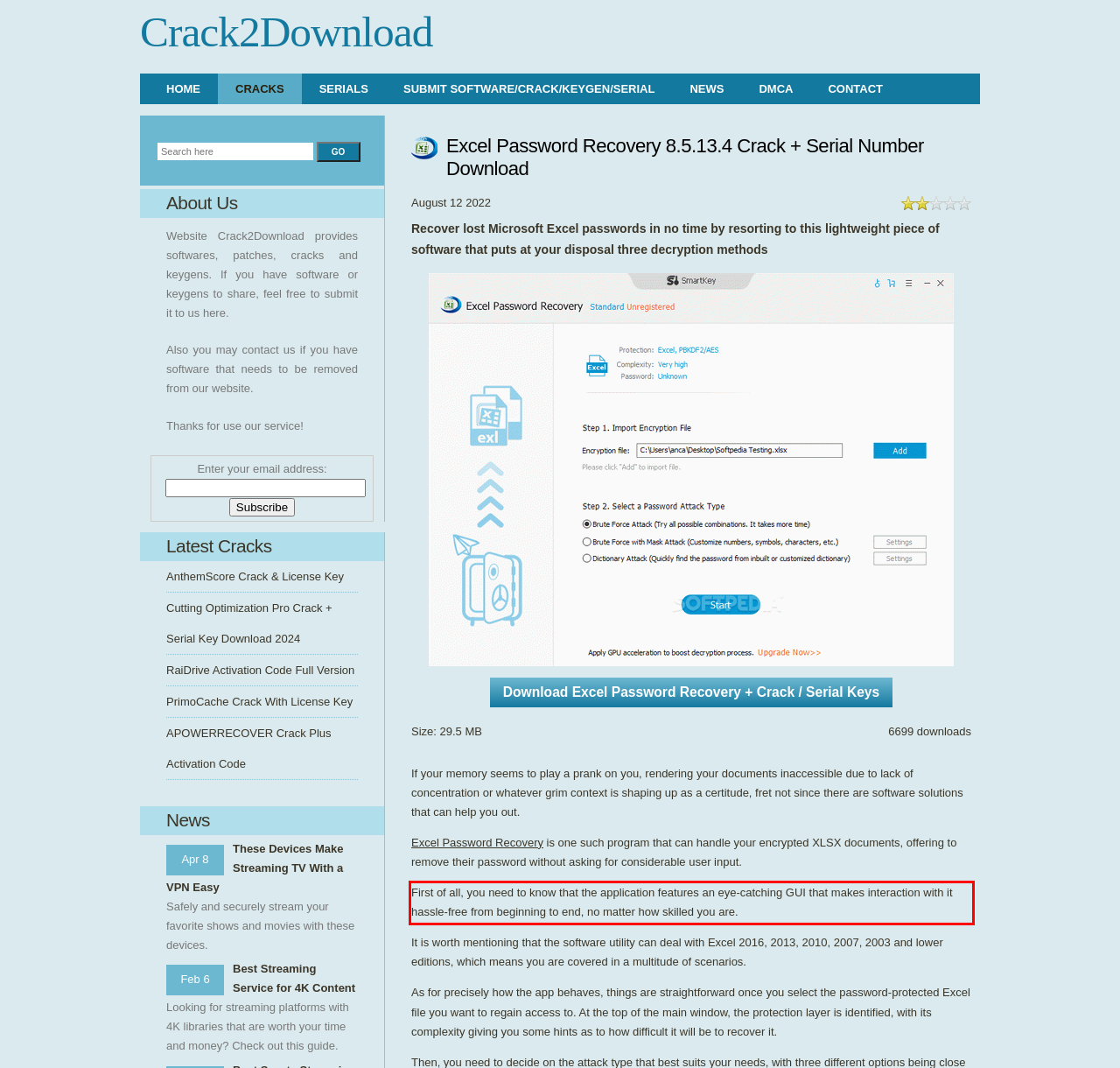Using OCR, extract the text content found within the red bounding box in the given webpage screenshot.

First of all, you need to know that the application features an eye-catching GUI that makes interaction with it hassle-free from beginning to end, no matter how skilled you are.